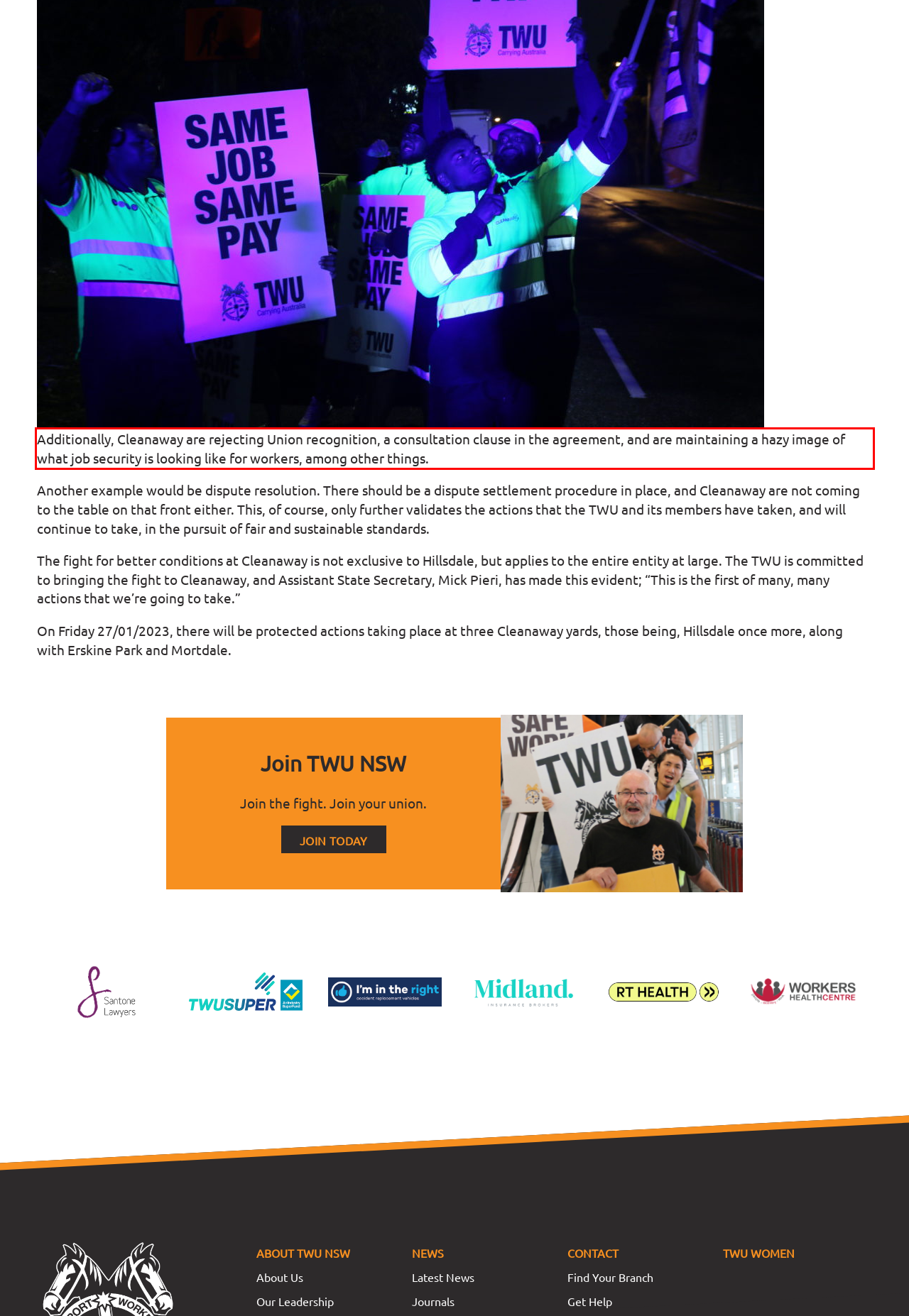There is a screenshot of a webpage with a red bounding box around a UI element. Please use OCR to extract the text within the red bounding box.

Additionally, Cleanaway are rejecting Union recognition, a consultation clause in the agreement, and are maintaining a hazy image of what job security is looking like for workers, among other things.